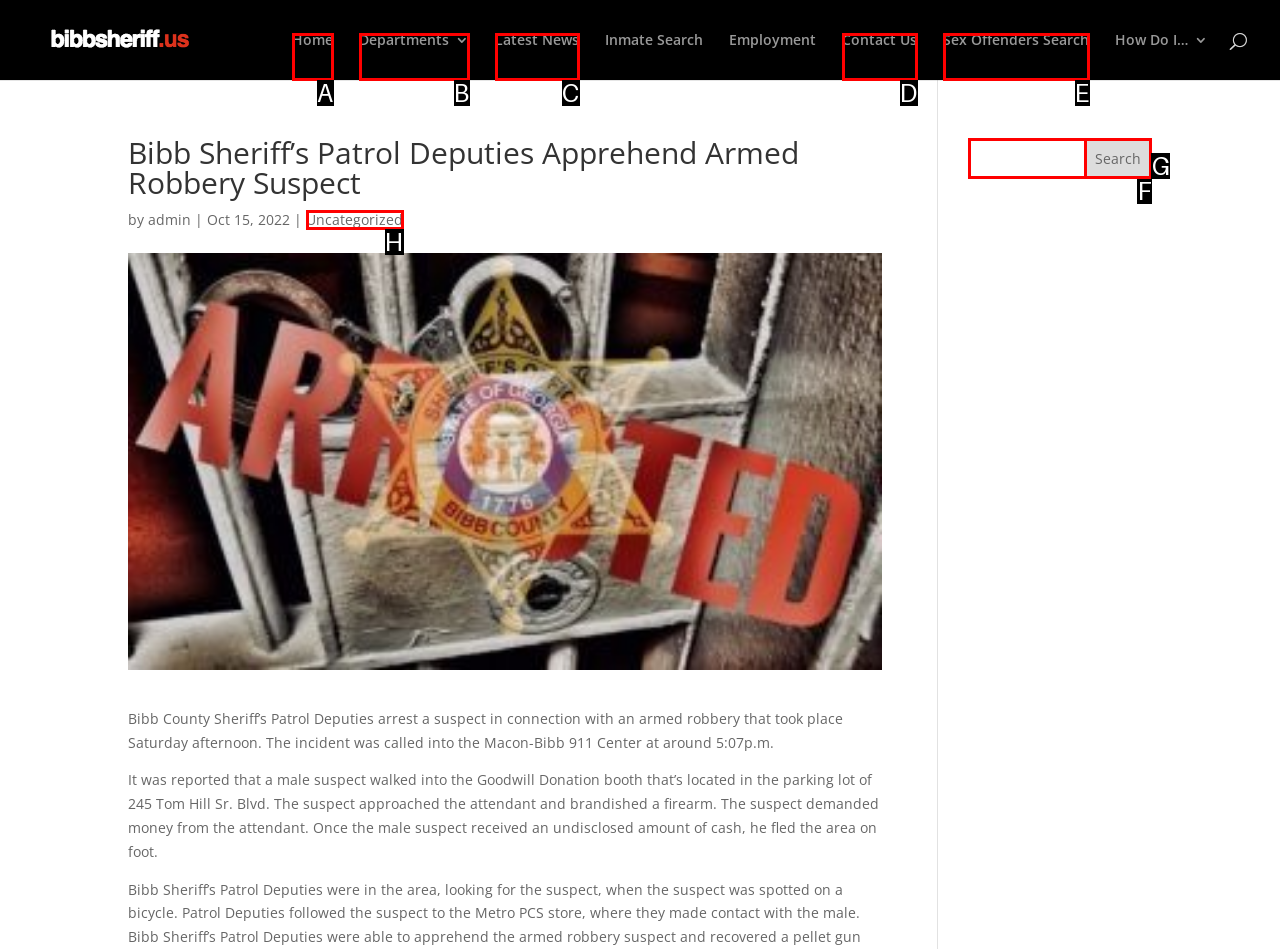Choose the option that best matches the description: Home
Indicate the letter of the matching option directly.

A